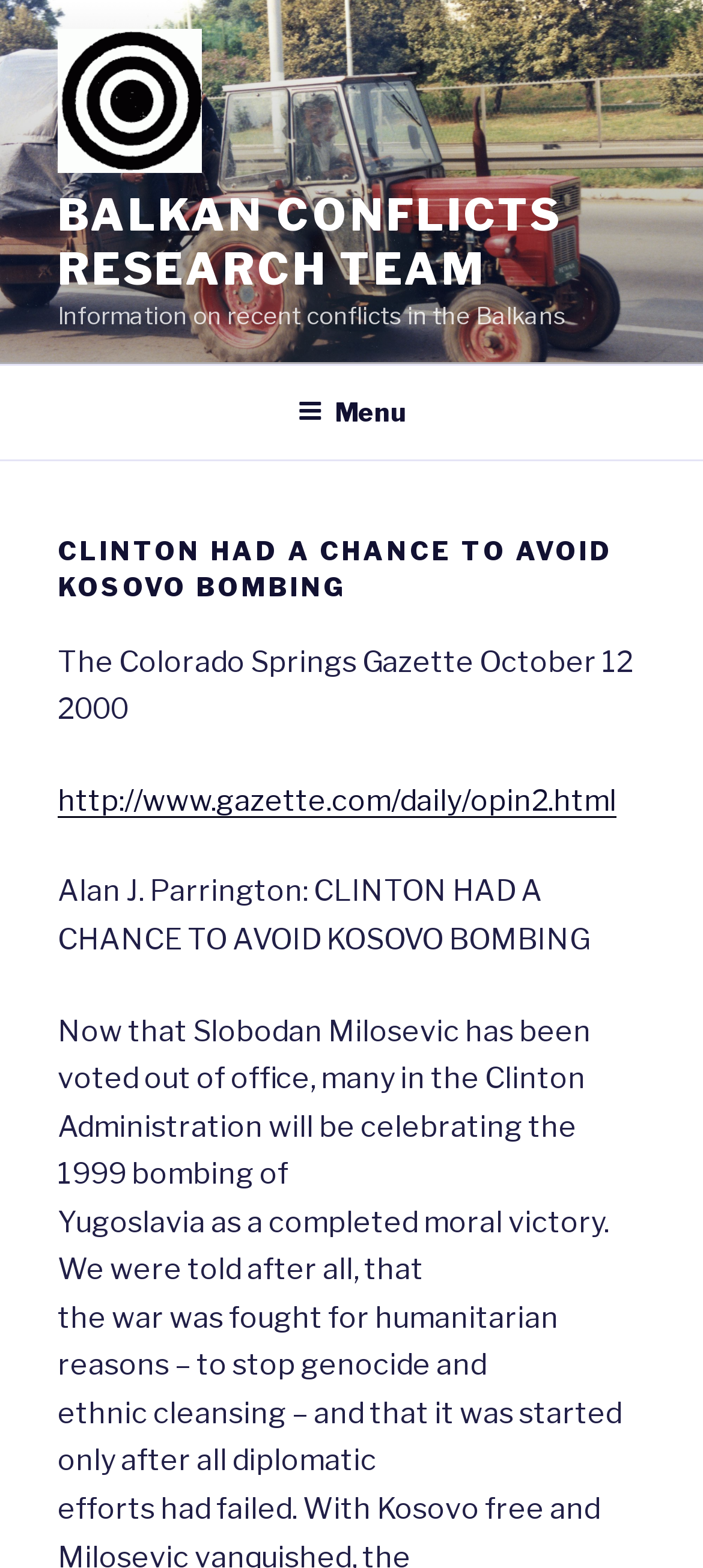What is the purpose of the war according to the article?
Using the visual information, respond with a single word or phrase.

humanitarian reasons